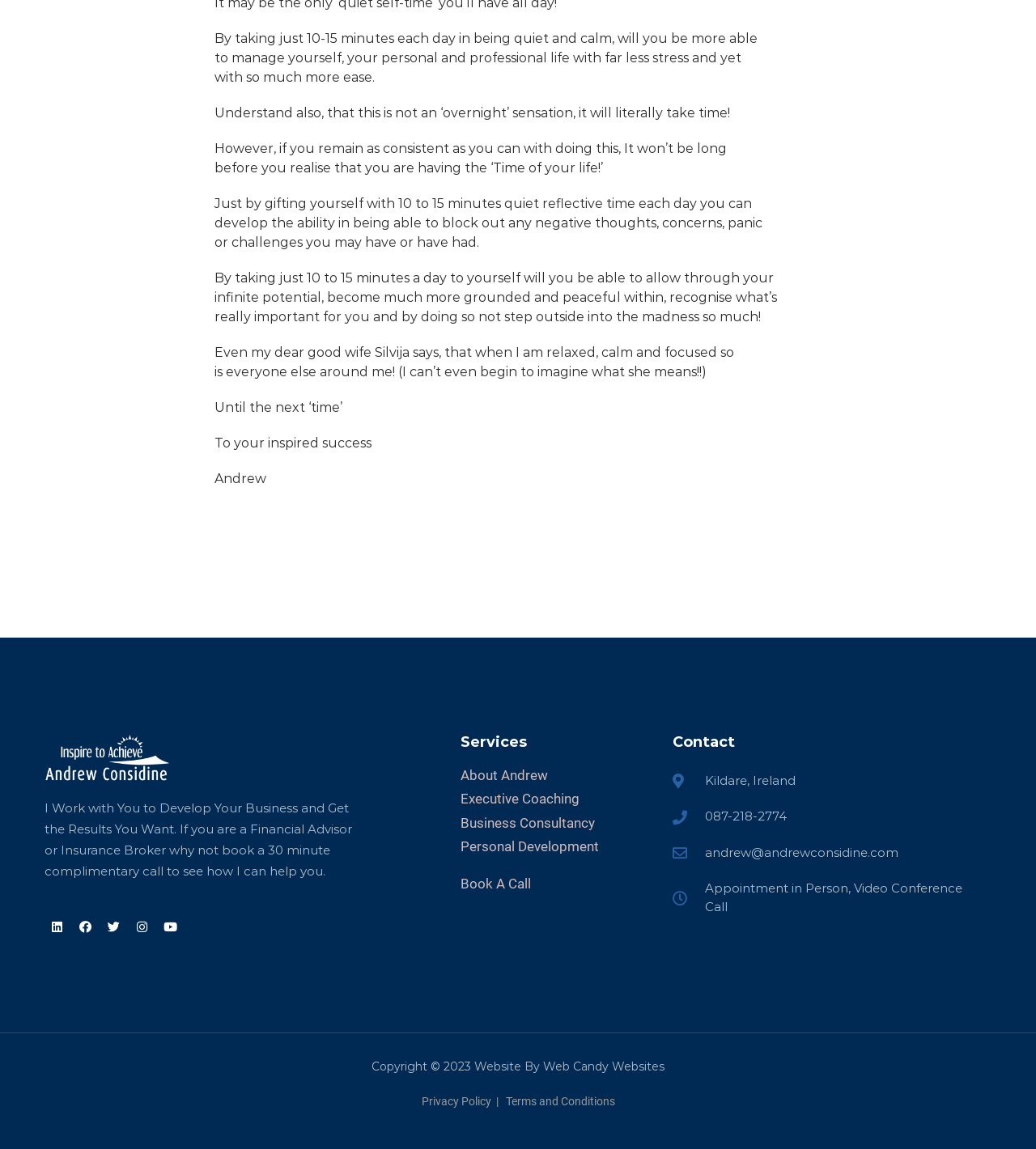Please determine the bounding box coordinates of the element's region to click in order to carry out the following instruction: "Leave a comment". The coordinates should be four float numbers between 0 and 1, i.e., [left, top, right, bottom].

None